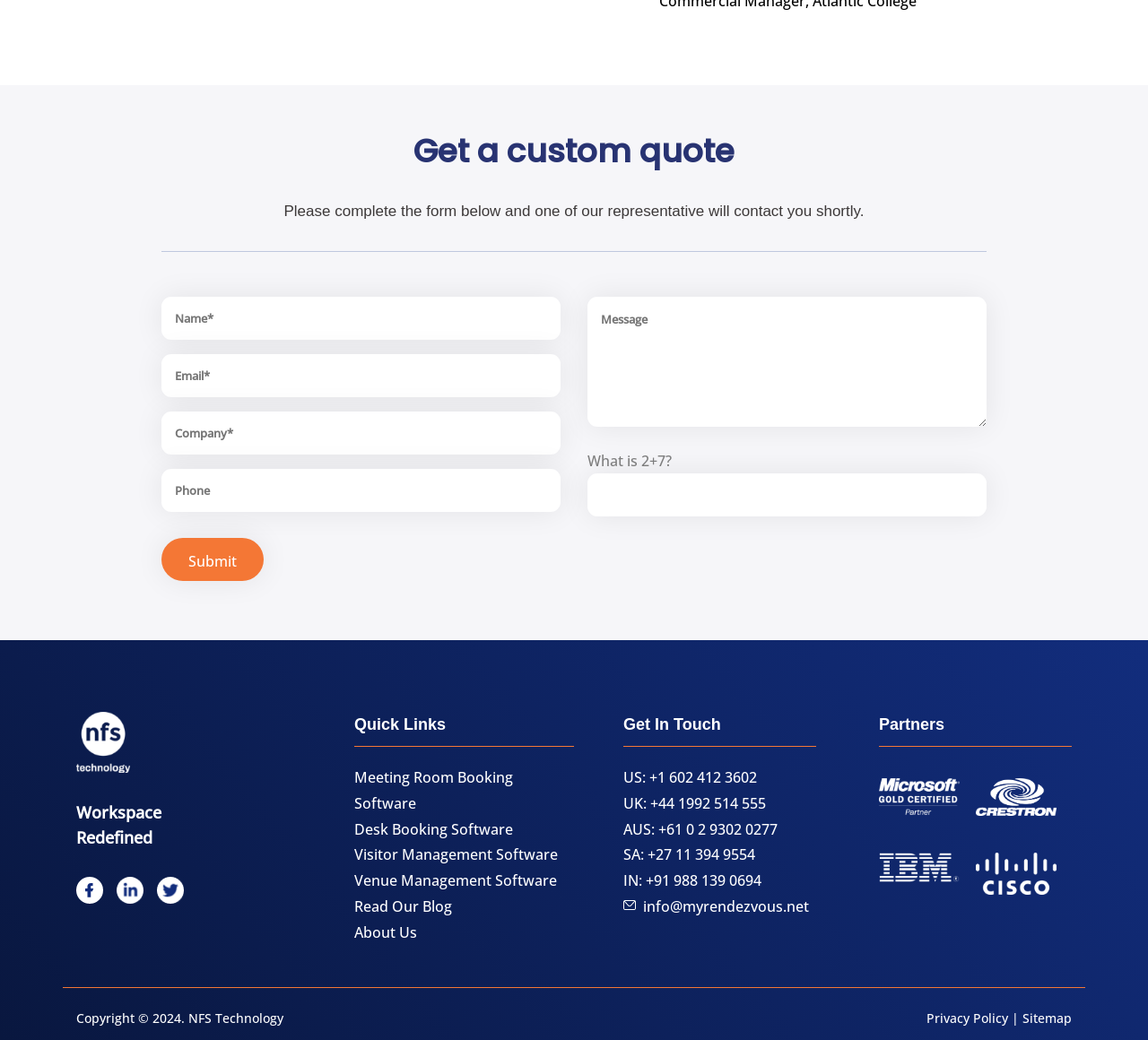Determine the bounding box coordinates for the UI element described. Format the coordinates as (top-left x, top-left y, bottom-right x, bottom-right y) and ensure all values are between 0 and 1. Element description: info@myrendezvous.net

[0.56, 0.862, 0.705, 0.881]